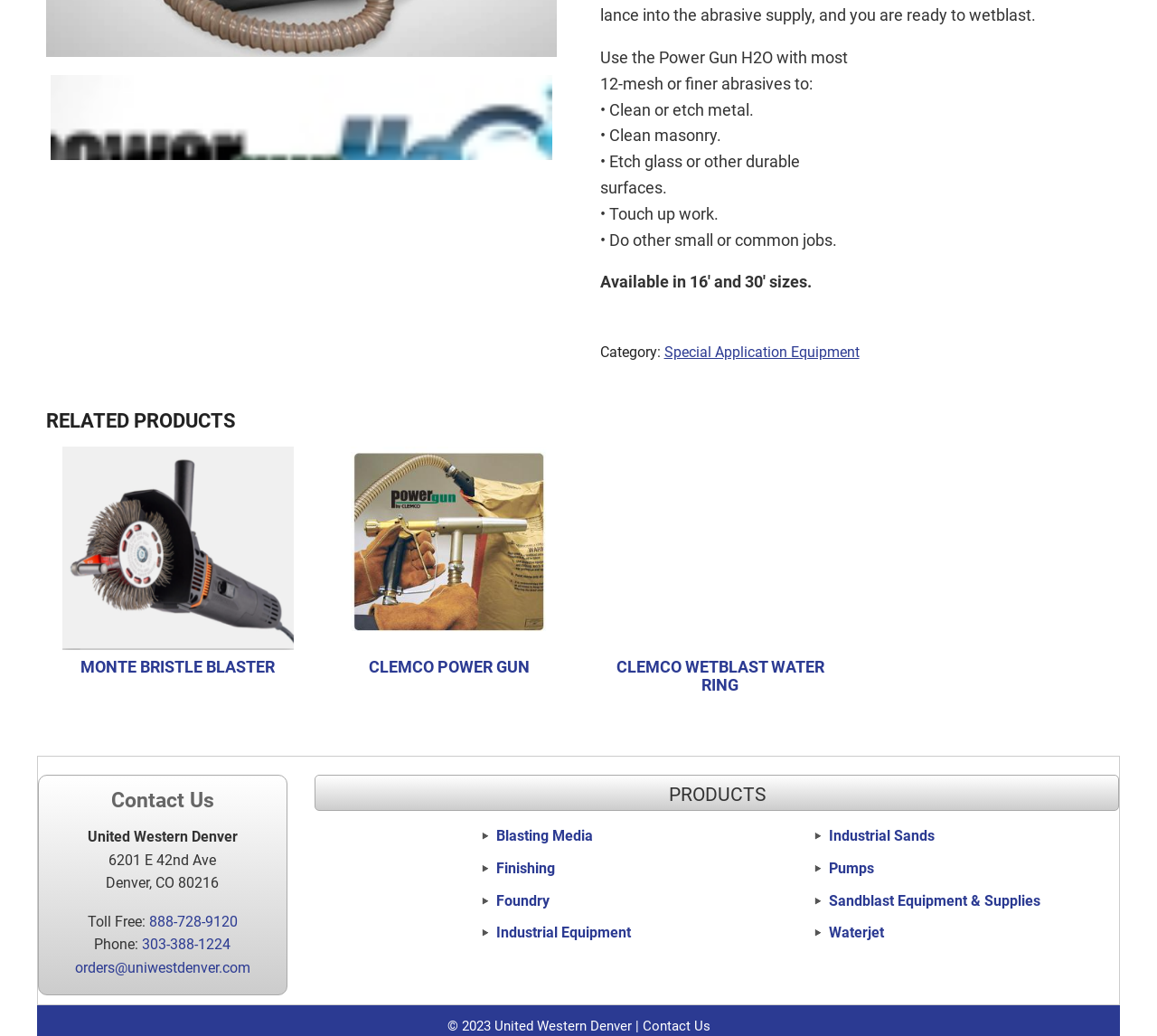Find the bounding box coordinates for the HTML element described as: "Industrial Equipment". The coordinates should consist of four float values between 0 and 1, i.e., [left, top, right, bottom].

[0.429, 0.892, 0.545, 0.909]